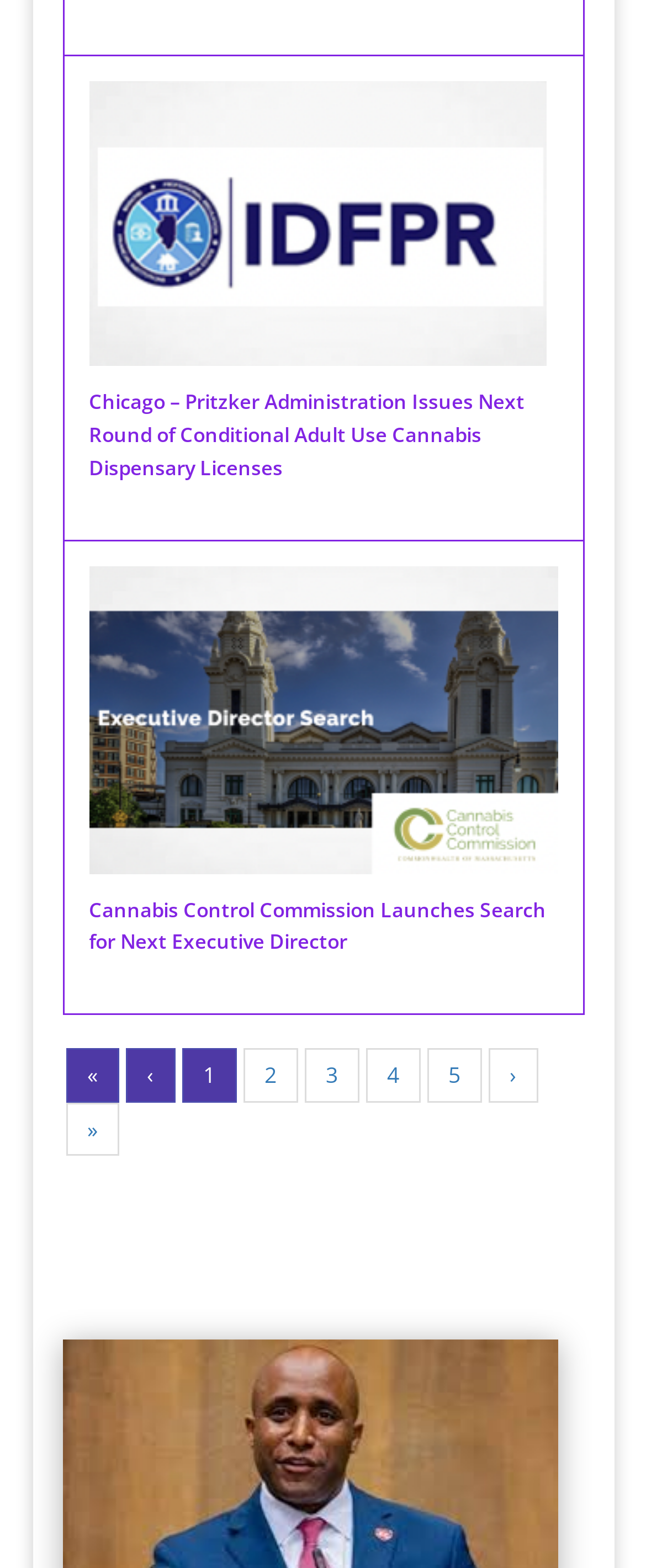Identify the bounding box coordinates for the element that needs to be clicked to fulfill this instruction: "View news about Chicago - Pritzker Administration Issues Next Round of Conditional Adult Use Cannabis Dispensary Licenses". Provide the coordinates in the format of four float numbers between 0 and 1: [left, top, right, bottom].

[0.136, 0.136, 0.844, 0.156]